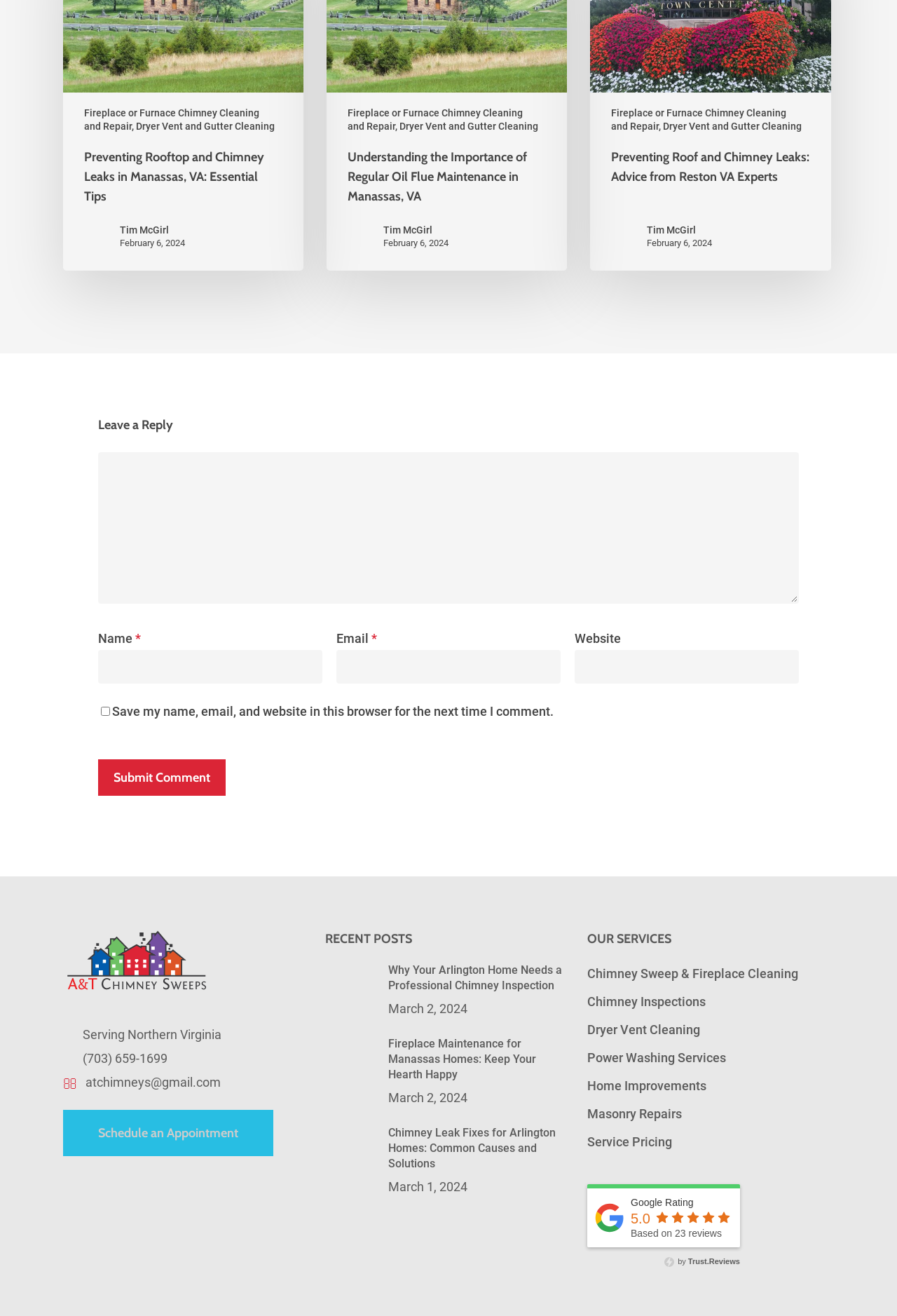What is the name of the author in the article?
Please respond to the question with a detailed and well-explained answer.

The answer can be found by looking at the links and images with the text 'Tim McGirl' which are likely to be the author's name.